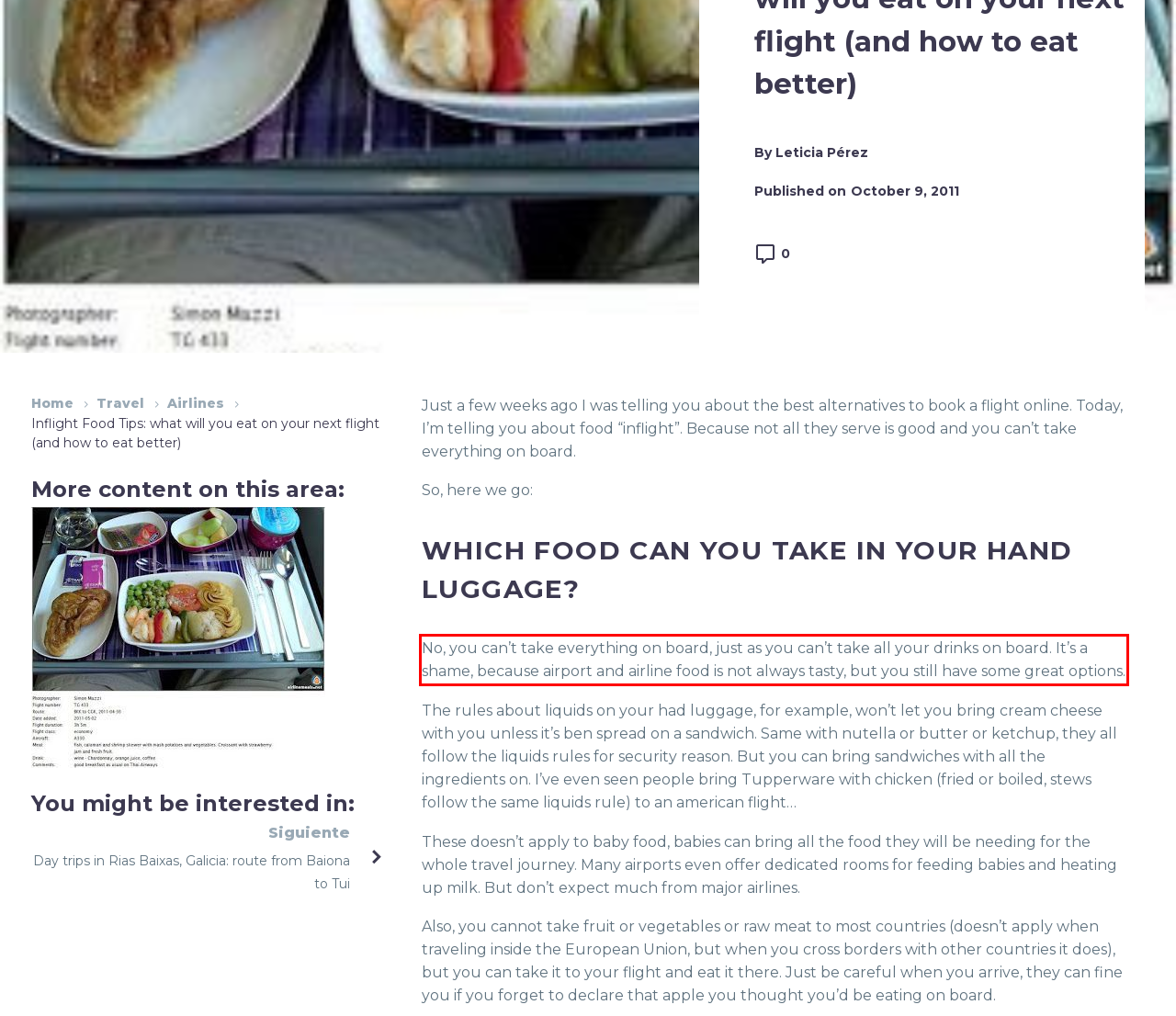Within the provided webpage screenshot, find the red rectangle bounding box and perform OCR to obtain the text content.

No, you can’t take everything on board, just as you can’t take all your drinks on board. It’s a shame, because airport and airline food is not always tasty, but you still have some great options.